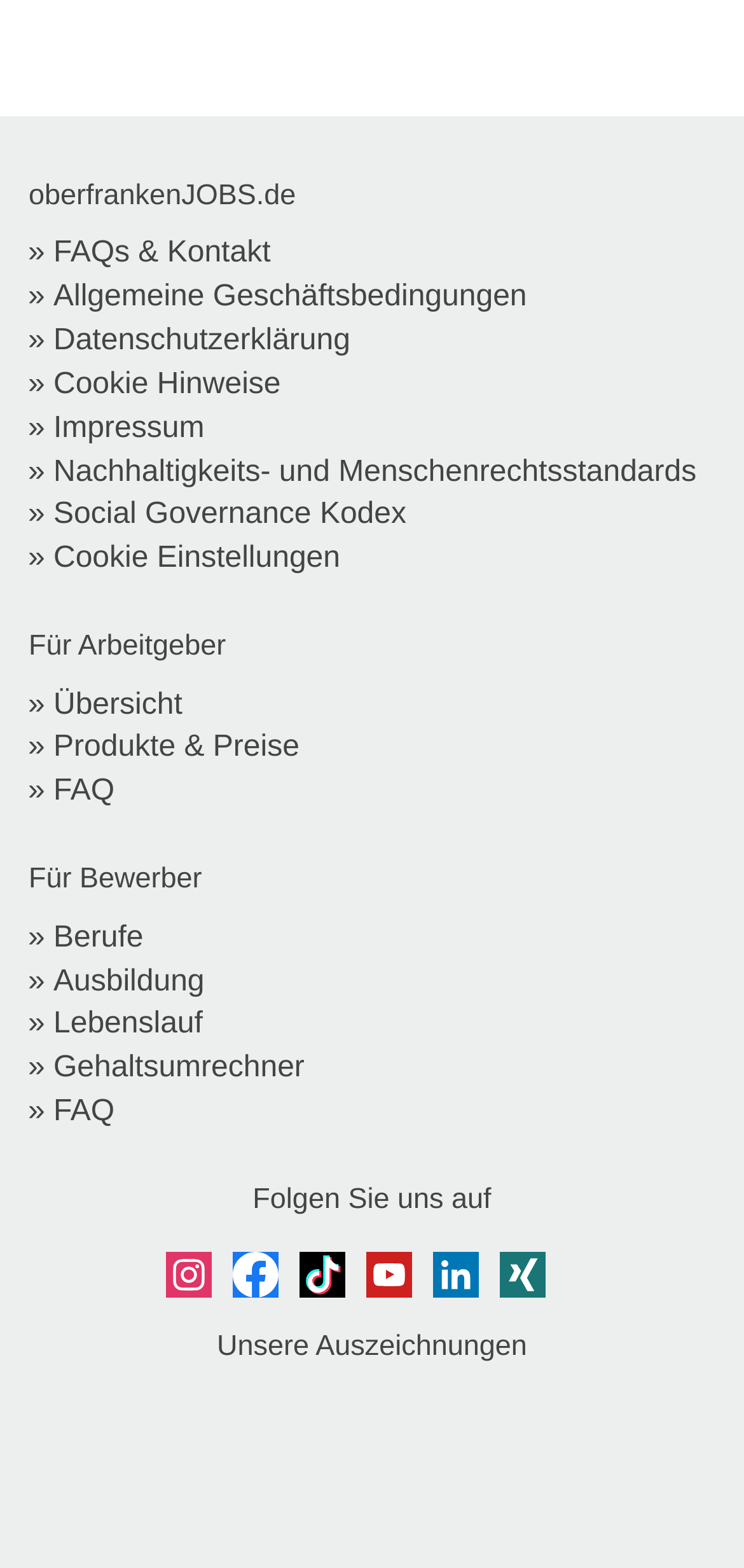Show me the bounding box coordinates of the clickable region to achieve the task as per the instruction: "Click on Berufe".

[0.072, 0.587, 0.193, 0.608]